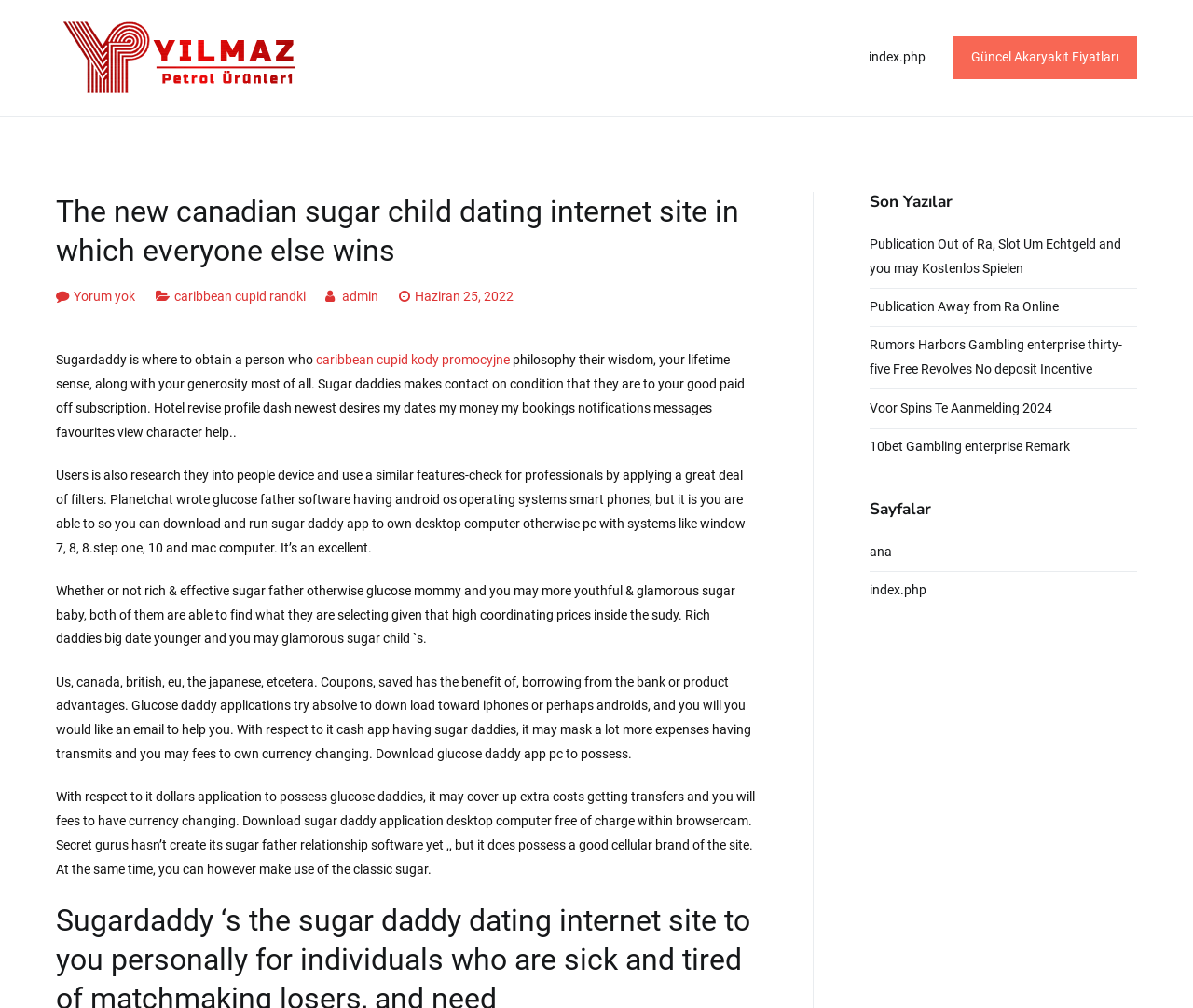Extract the bounding box coordinates for the HTML element that matches this description: "caribbean cupid kody promocyjne". The coordinates should be four float numbers between 0 and 1, i.e., [left, top, right, bottom].

[0.265, 0.349, 0.427, 0.365]